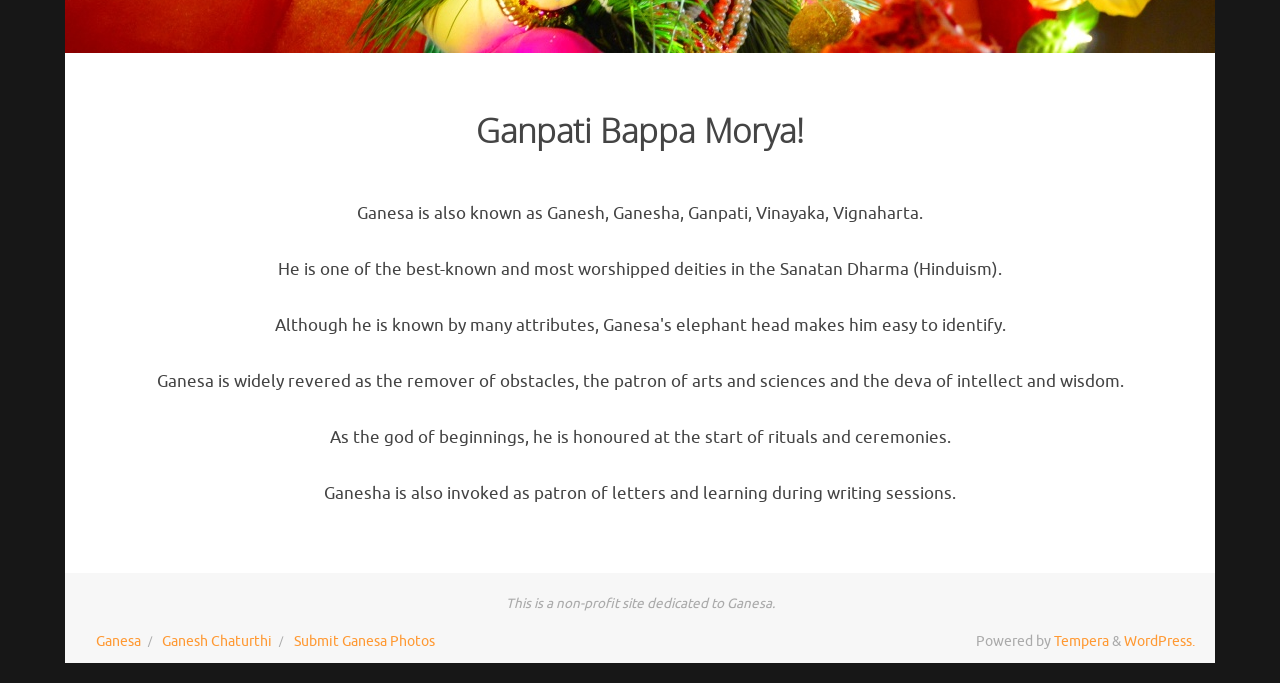Provide the bounding box coordinates for the UI element described in this sentence: "Submit Ganesa Photos". The coordinates should be four float values between 0 and 1, i.e., [left, top, right, bottom].

[0.23, 0.926, 0.34, 0.951]